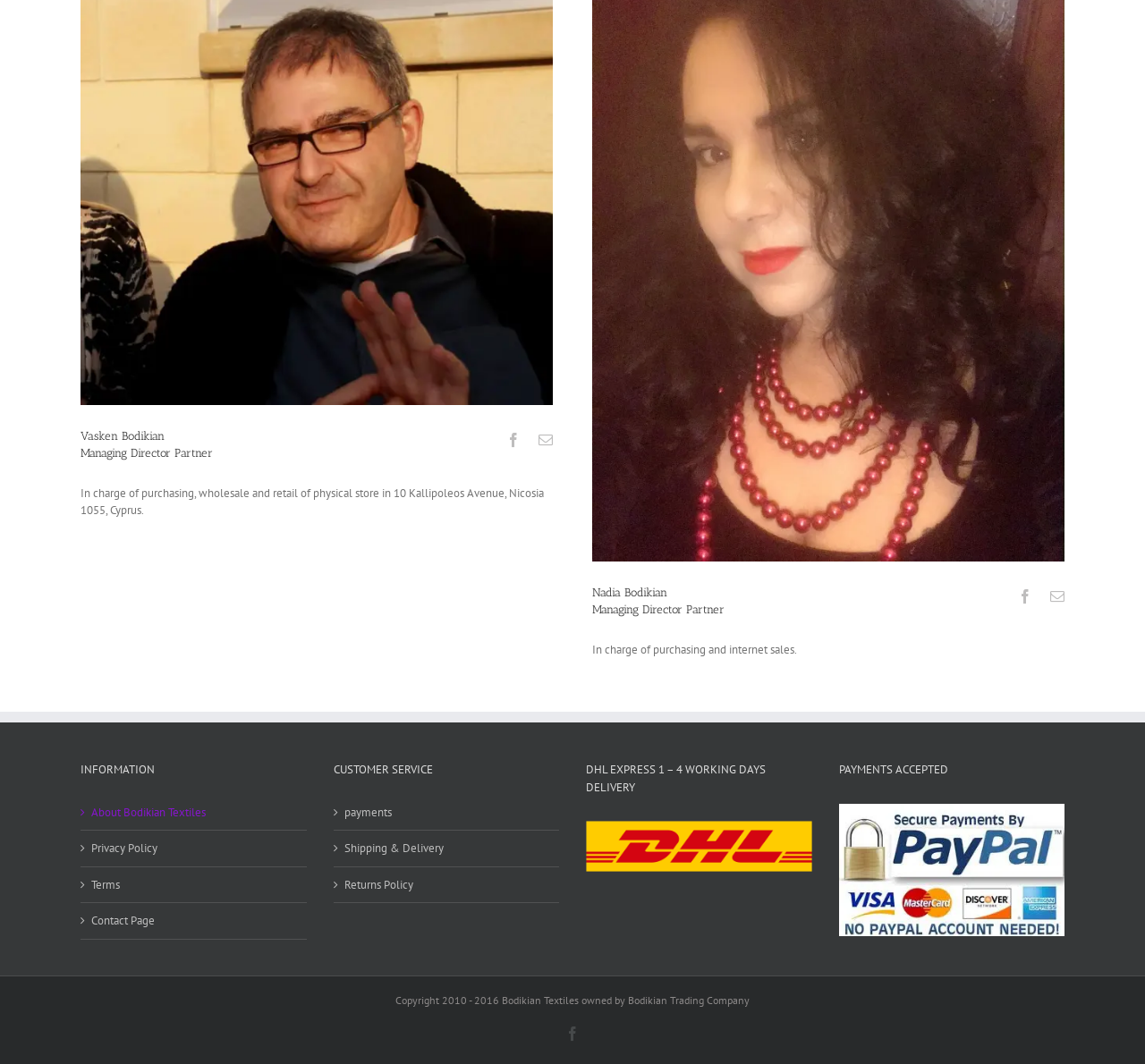Locate the bounding box coordinates of the clickable area needed to fulfill the instruction: "Learn about payments".

[0.3, 0.755, 0.48, 0.772]